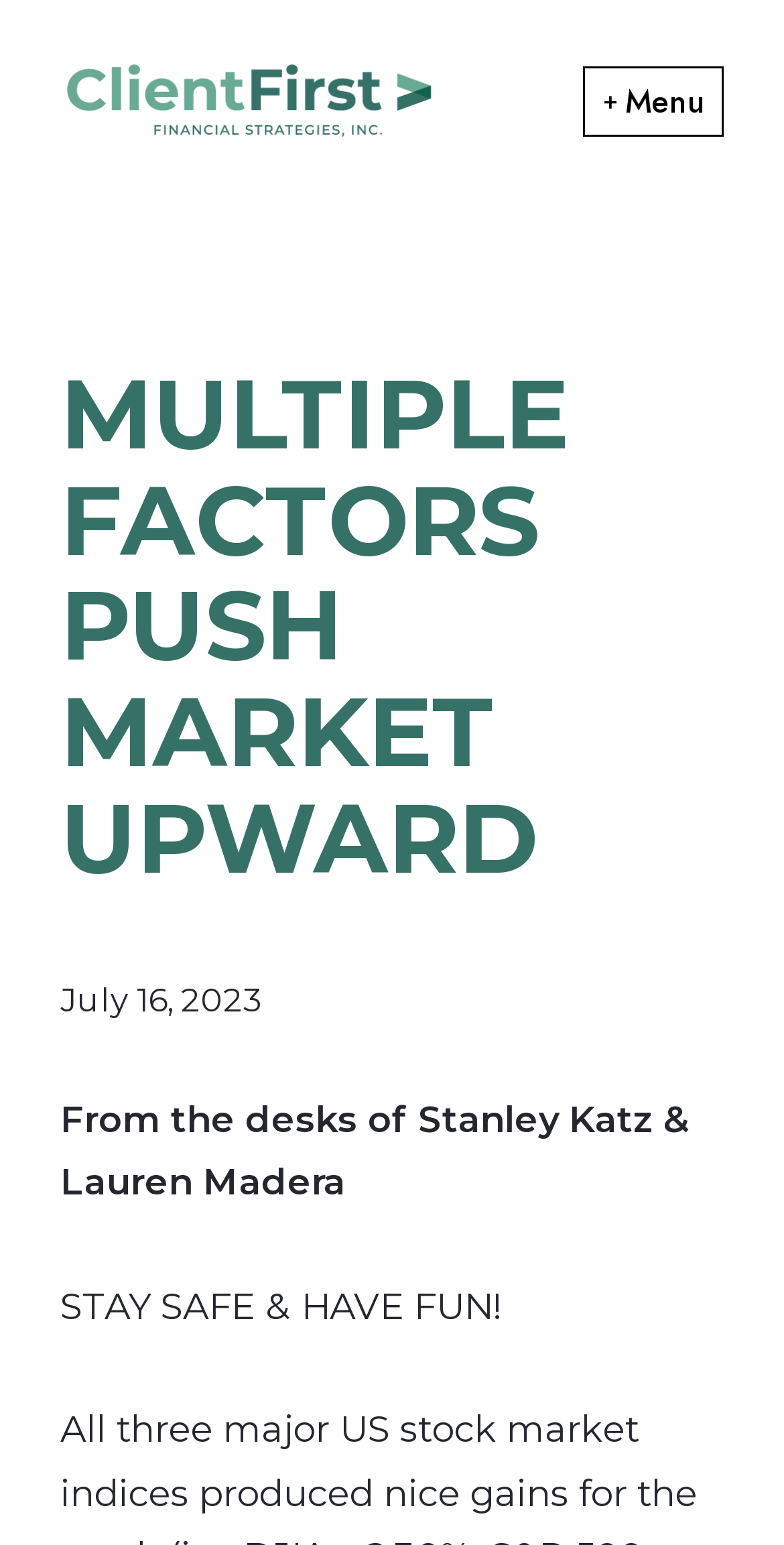Determine the webpage's heading and output its text content.

MULTIPLE FACTORS PUSH MARKET UPWARD